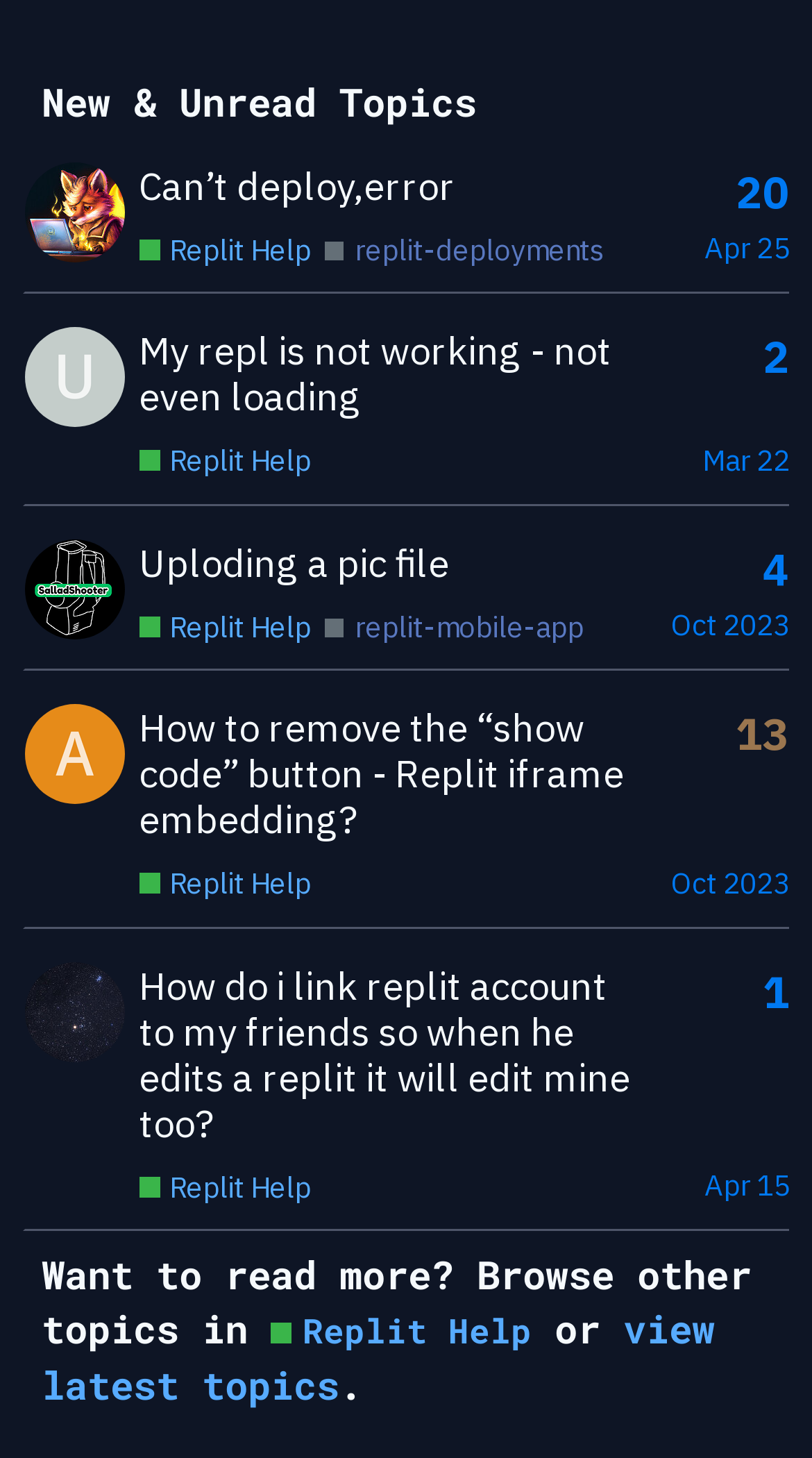What is the purpose of the 'Replit Help' section?
Please provide a comprehensive answer based on the details in the screenshot.

The 'Replit Help' section is a category of topics that provide help on how to use Replit. This is indicated by the generic element that says 'Get help on how to use Replit from fellow community members.'